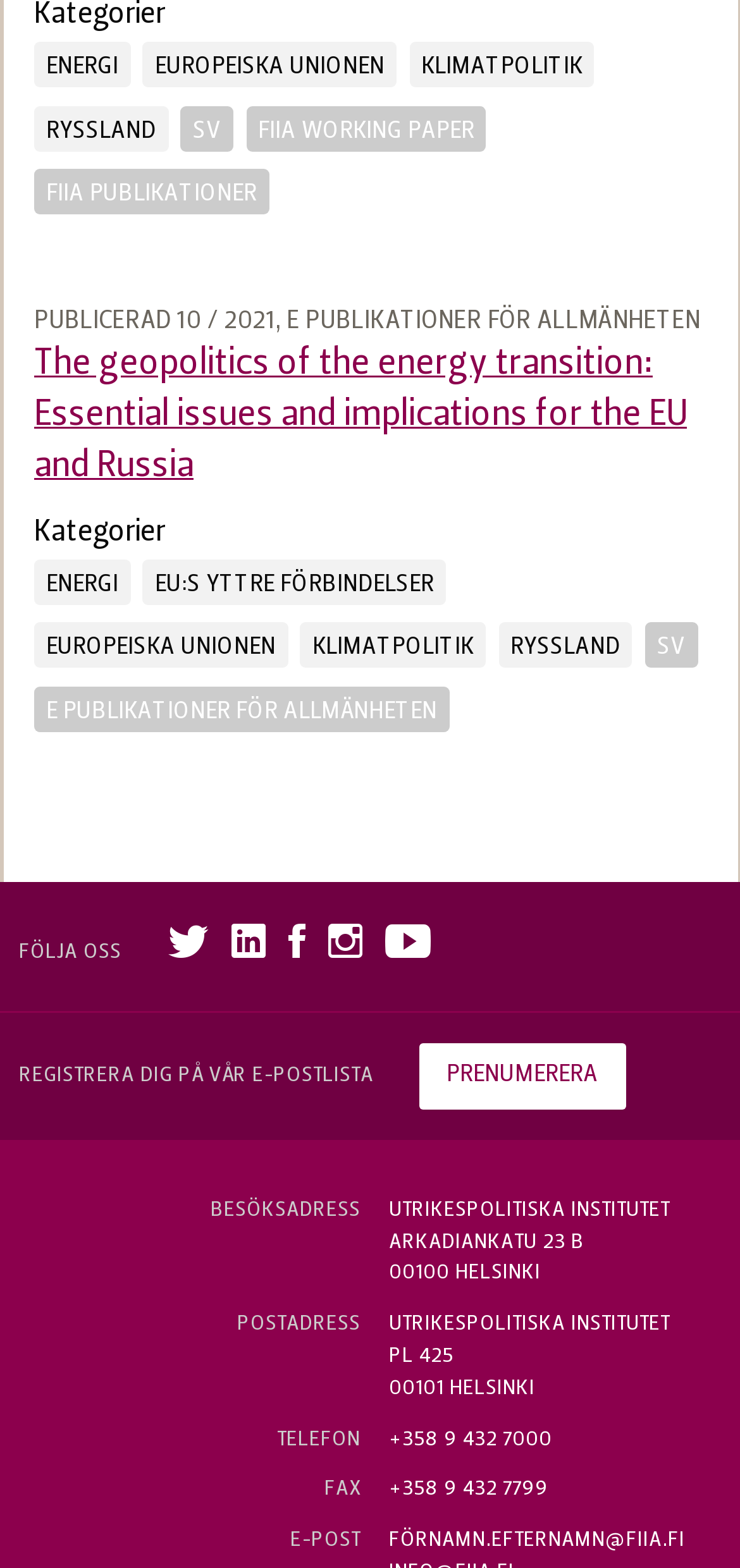Answer the question using only a single word or phrase: 
What is the title of the publication?

FIIA WORKING PAPER